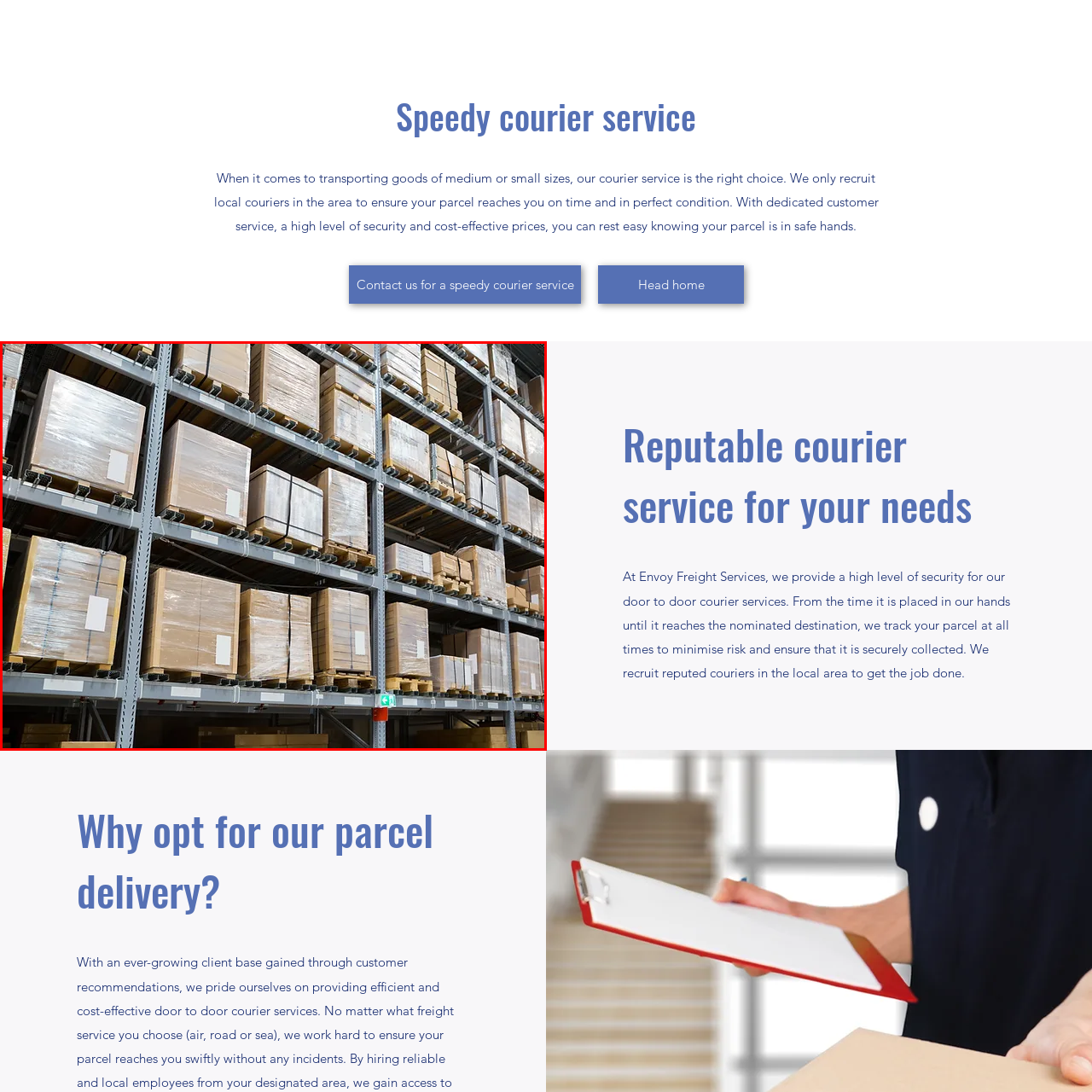Review the part of the image encased in the red box and give an elaborate answer to the question posed: What is the significance of the blank labels on the boxes?

The blank labels on the boxes suggest that they are awaiting shipment or delivery, implying that the warehouse is a temporary storage facility for goods that are yet to be dispatched to their final destinations.